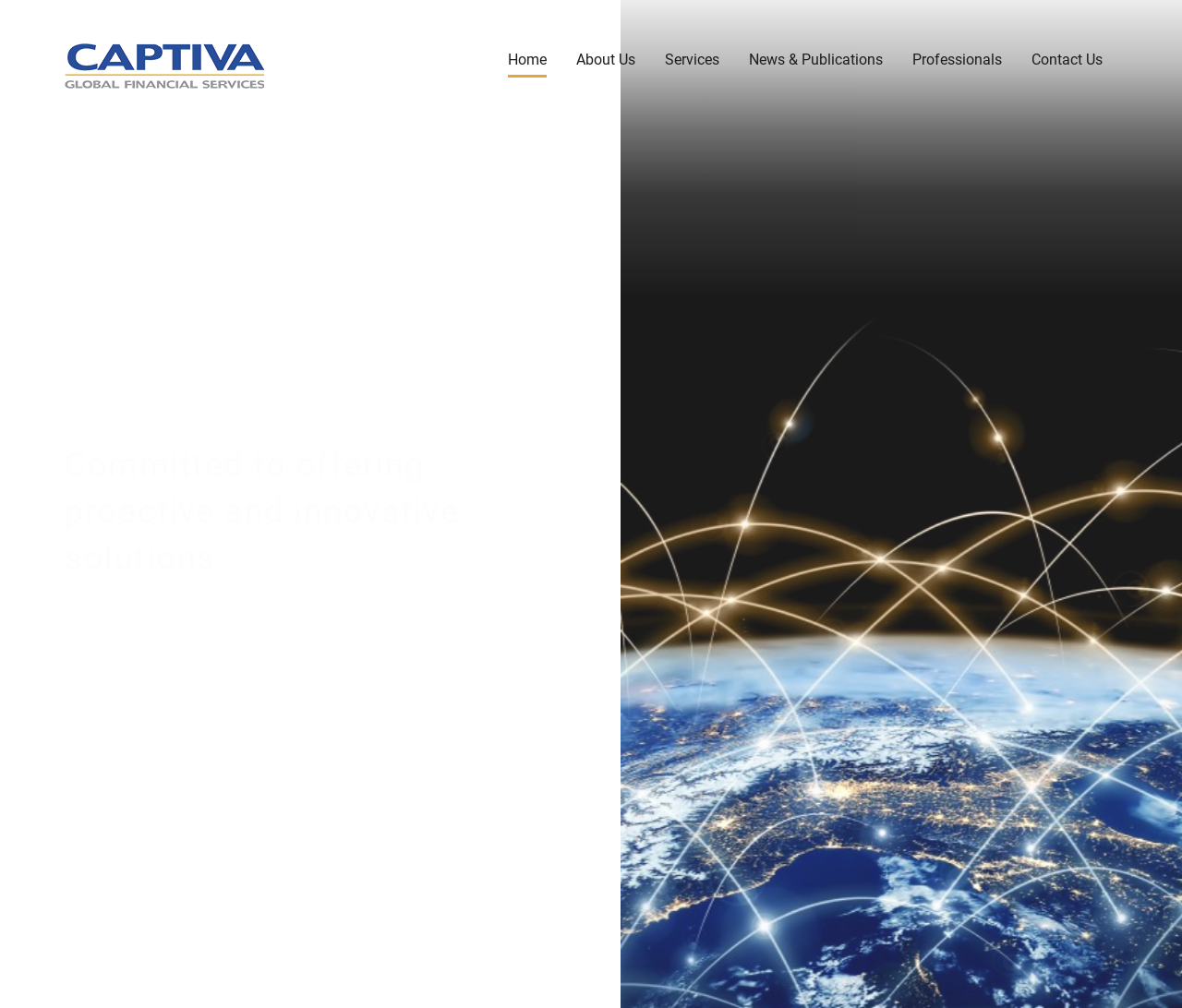Extract the primary header of the webpage and generate its text.

Captiva offers responsive service combined with years of experience offshore